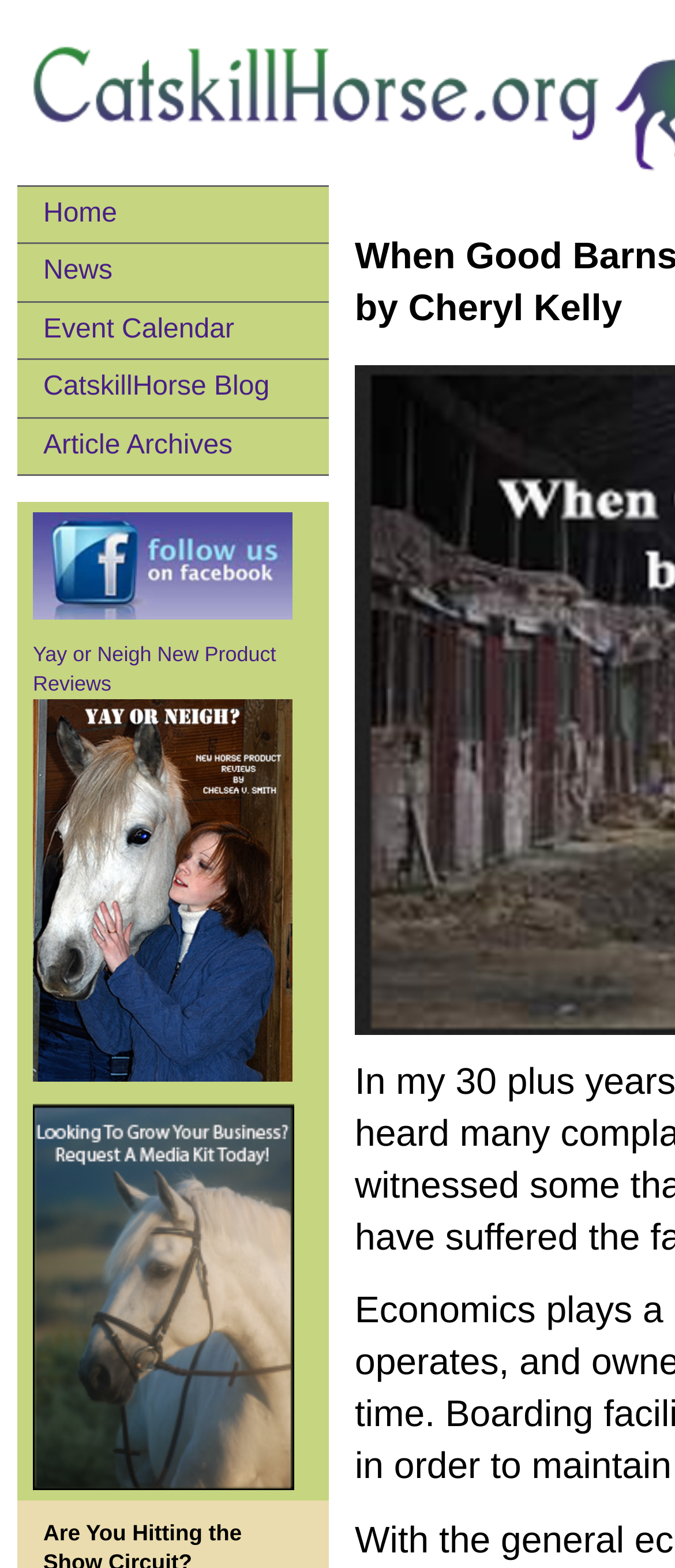How many links are in the top navigation bar?
Please answer using one word or phrase, based on the screenshot.

5